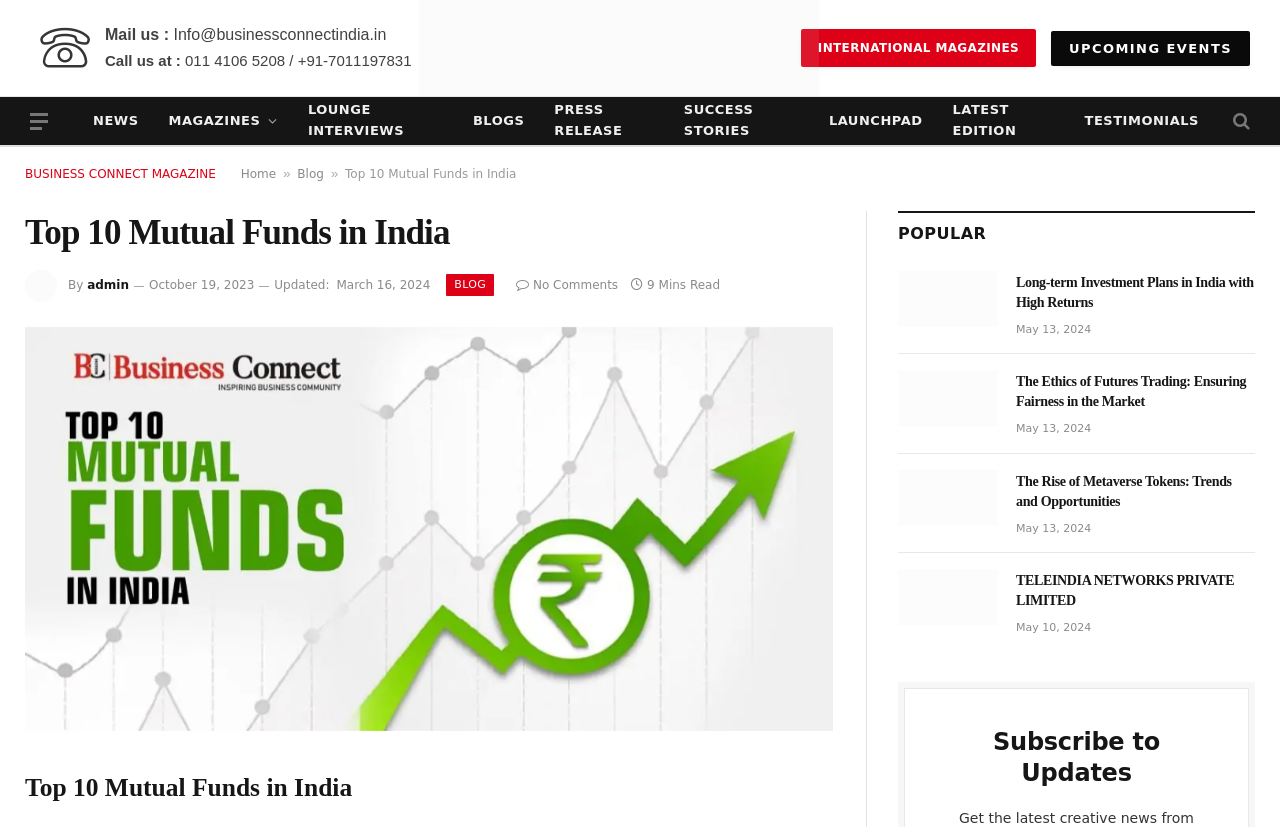Please mark the clickable region by giving the bounding box coordinates needed to complete this instruction: "Check the 'LATEST EDITION'".

[0.732, 0.131, 0.836, 0.162]